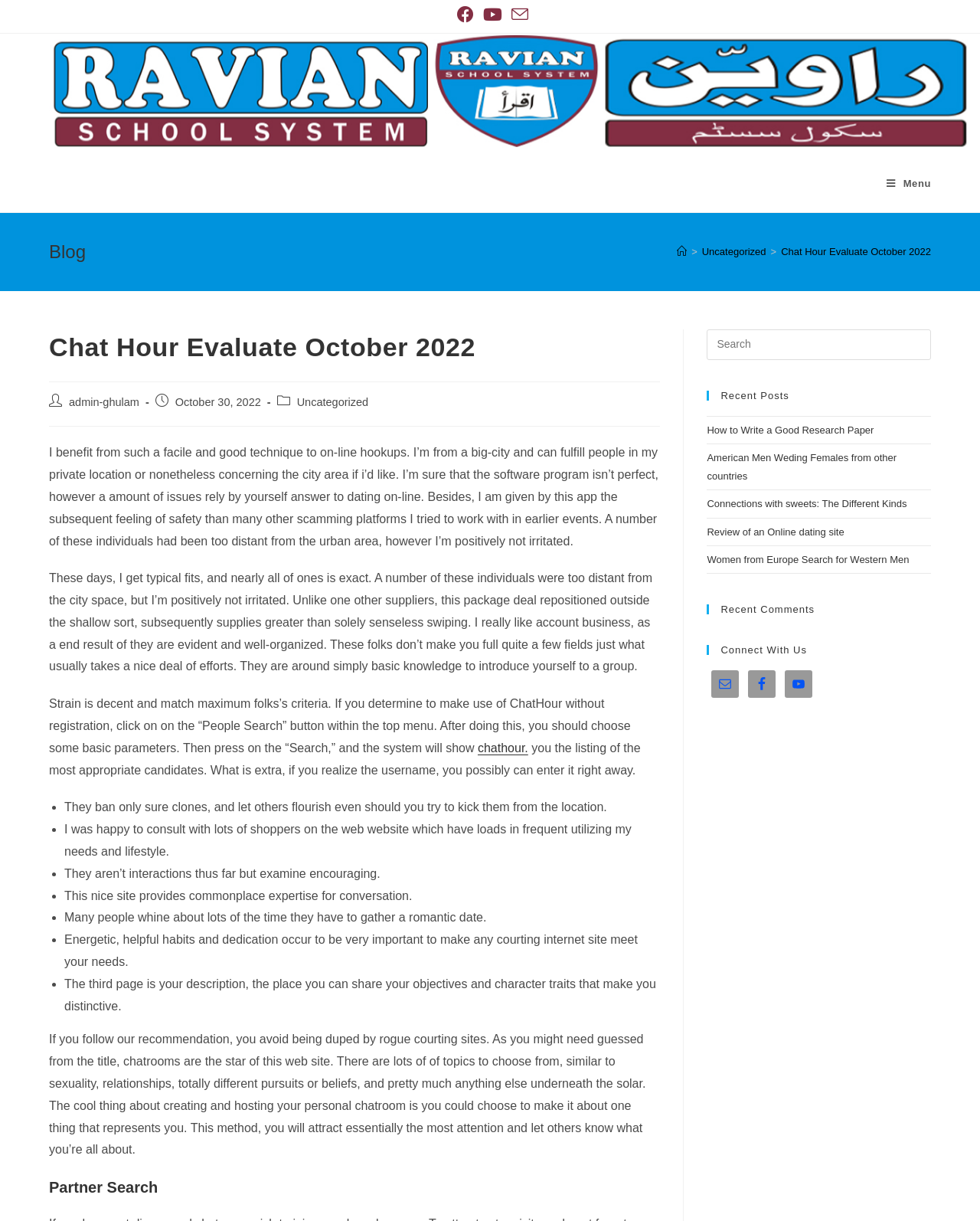Locate the bounding box coordinates of the area where you should click to accomplish the instruction: "Search this website".

[0.721, 0.27, 0.95, 0.295]